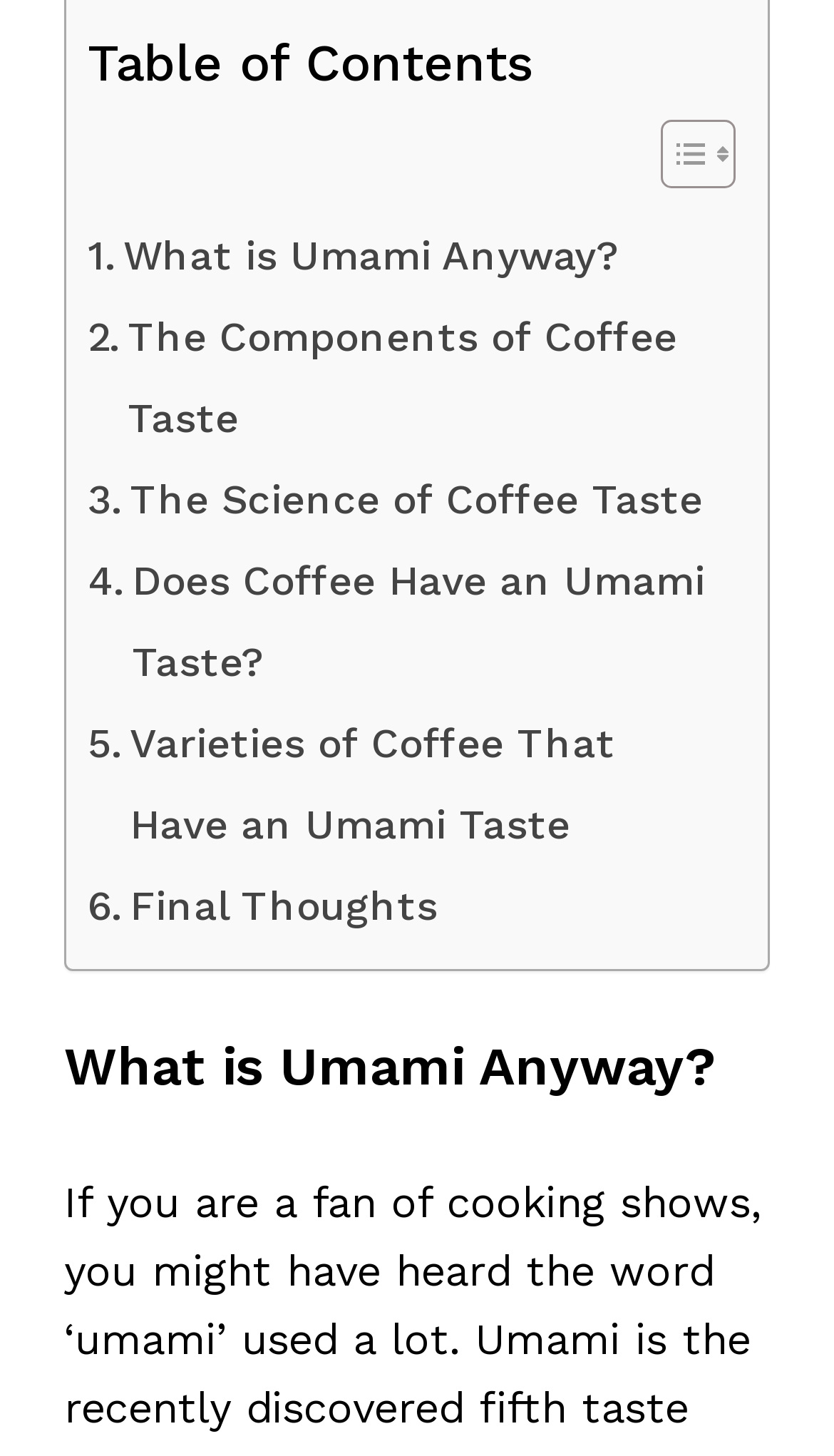Given the element description, predict the bounding box coordinates in the format (top-left x, top-left y, bottom-right x, bottom-right y), using floating point numbers between 0 and 1: Final Thoughts

[0.105, 0.595, 0.525, 0.651]